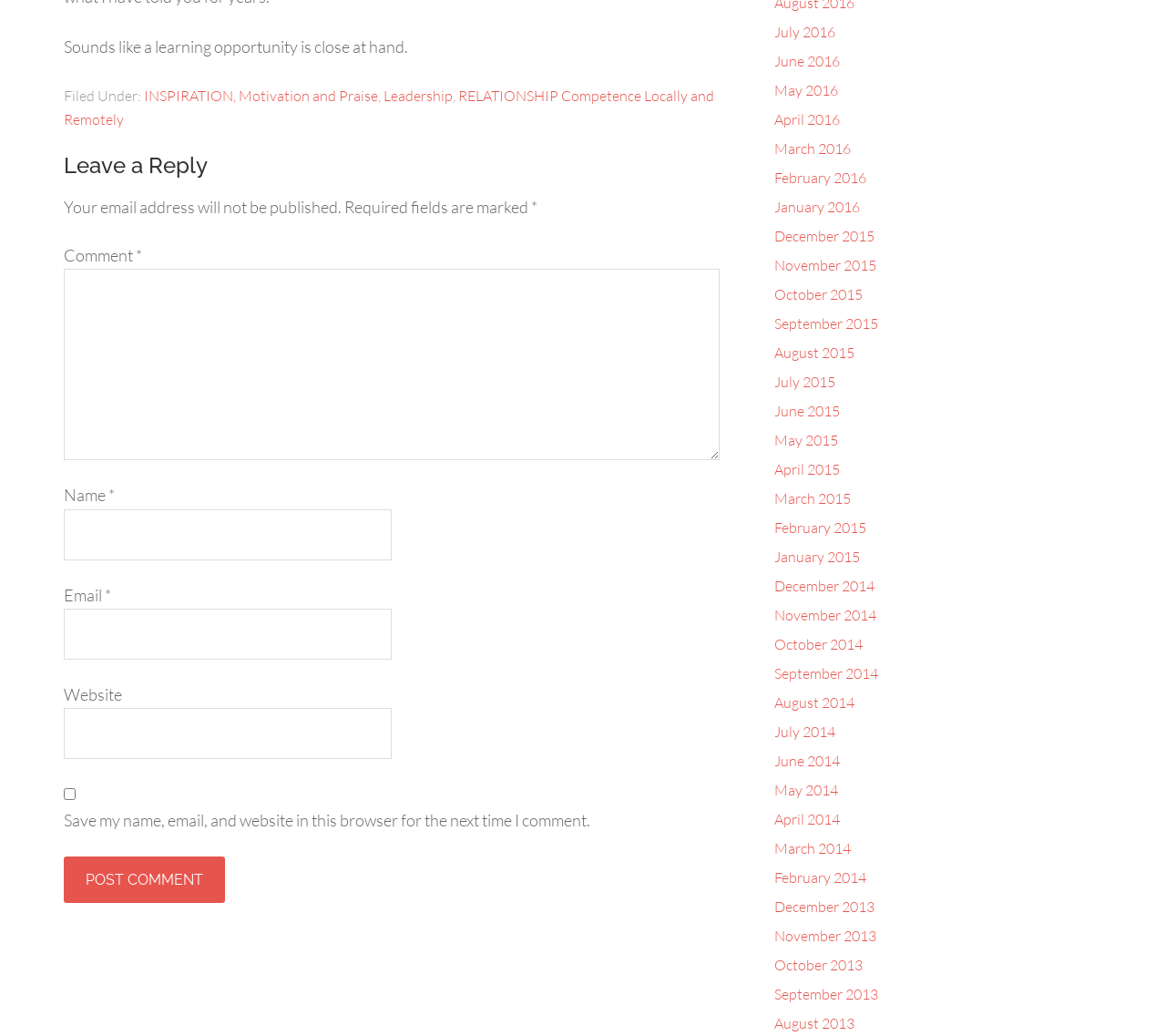Please identify the coordinates of the bounding box for the clickable region that will accomplish this instruction: "Click on the 'Post Comment' button".

[0.055, 0.827, 0.193, 0.871]